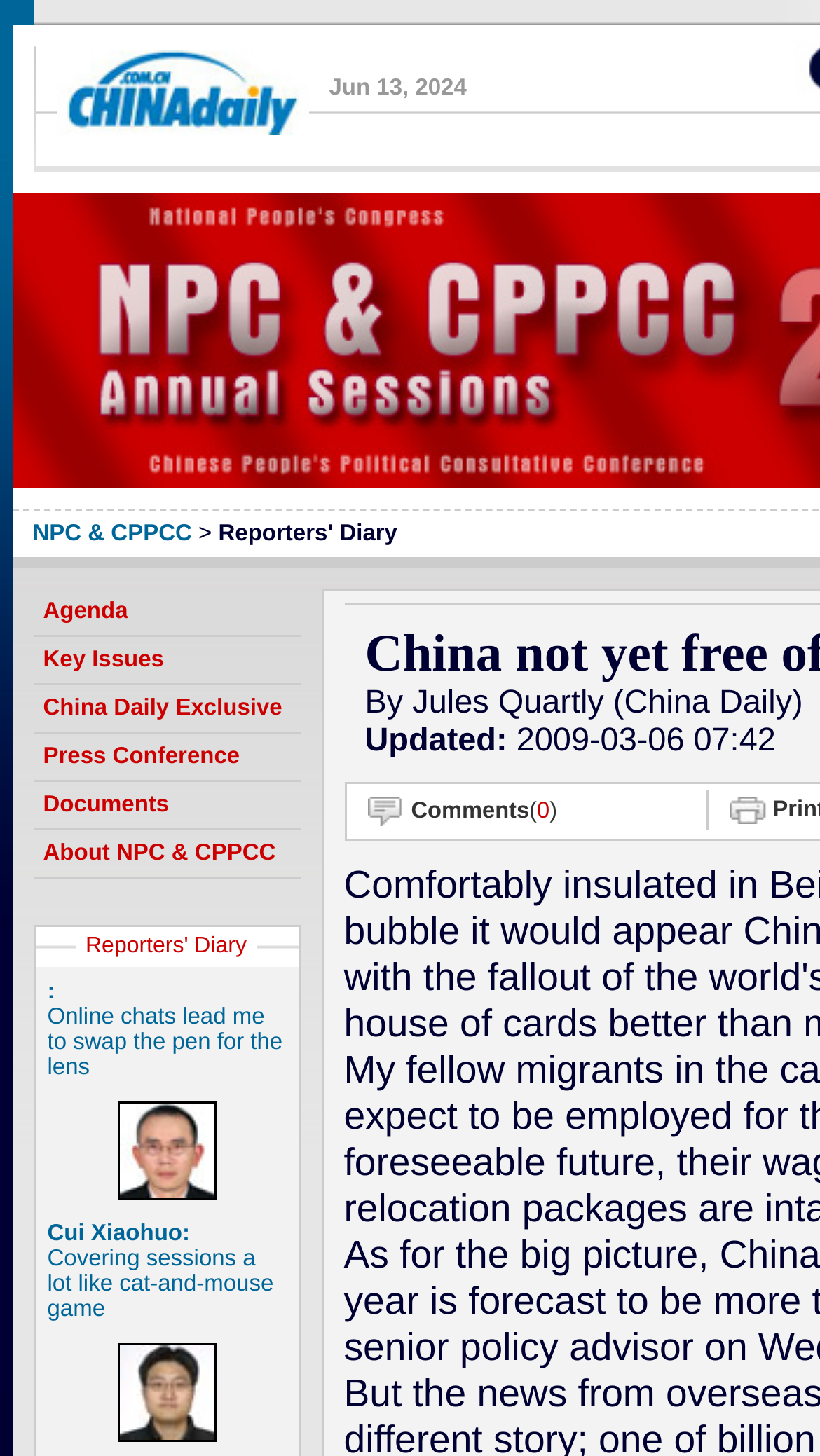What is the author of the news article?
Provide a thorough and detailed answer to the question.

I identified the author of the news article by reading the StaticText 'By Jules Quartly (China Daily)', which explicitly states the author's name.